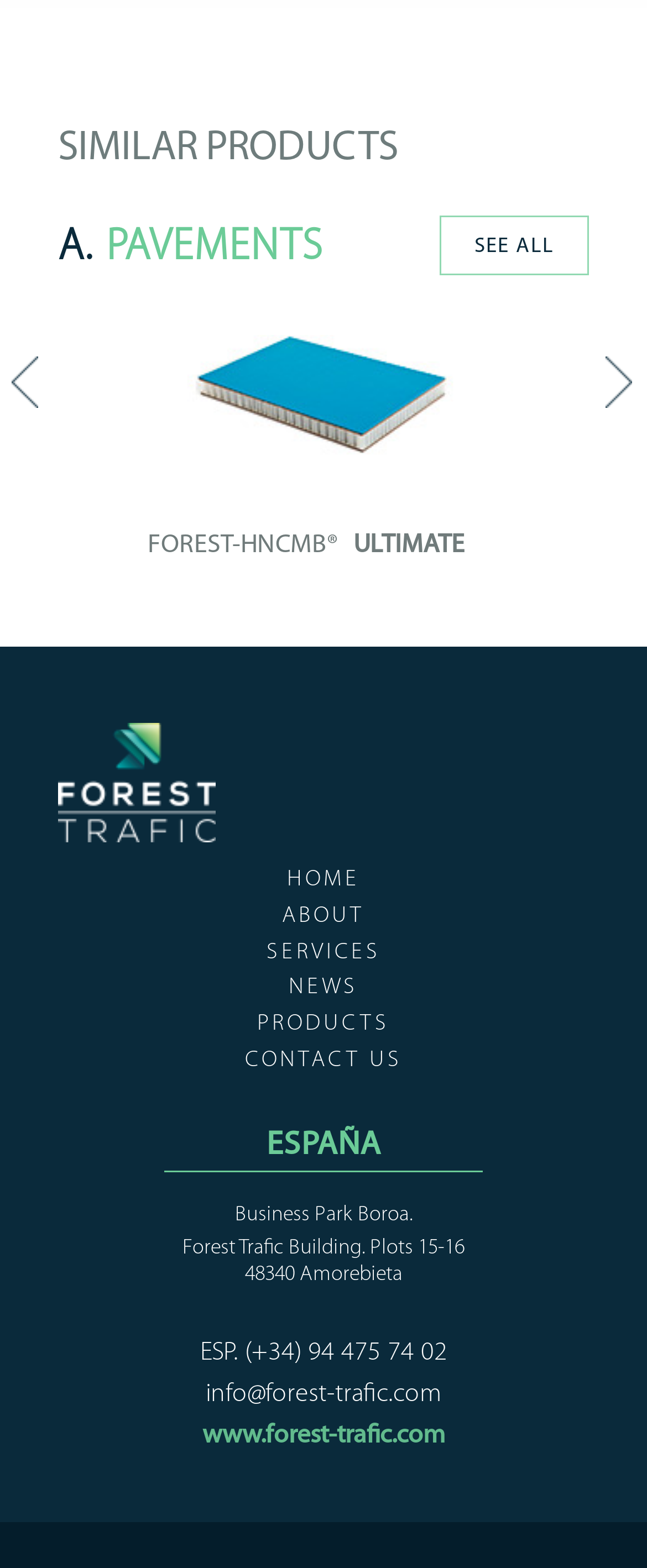How many links are there in the header section?
Based on the image, provide a one-word or brief-phrase response.

5